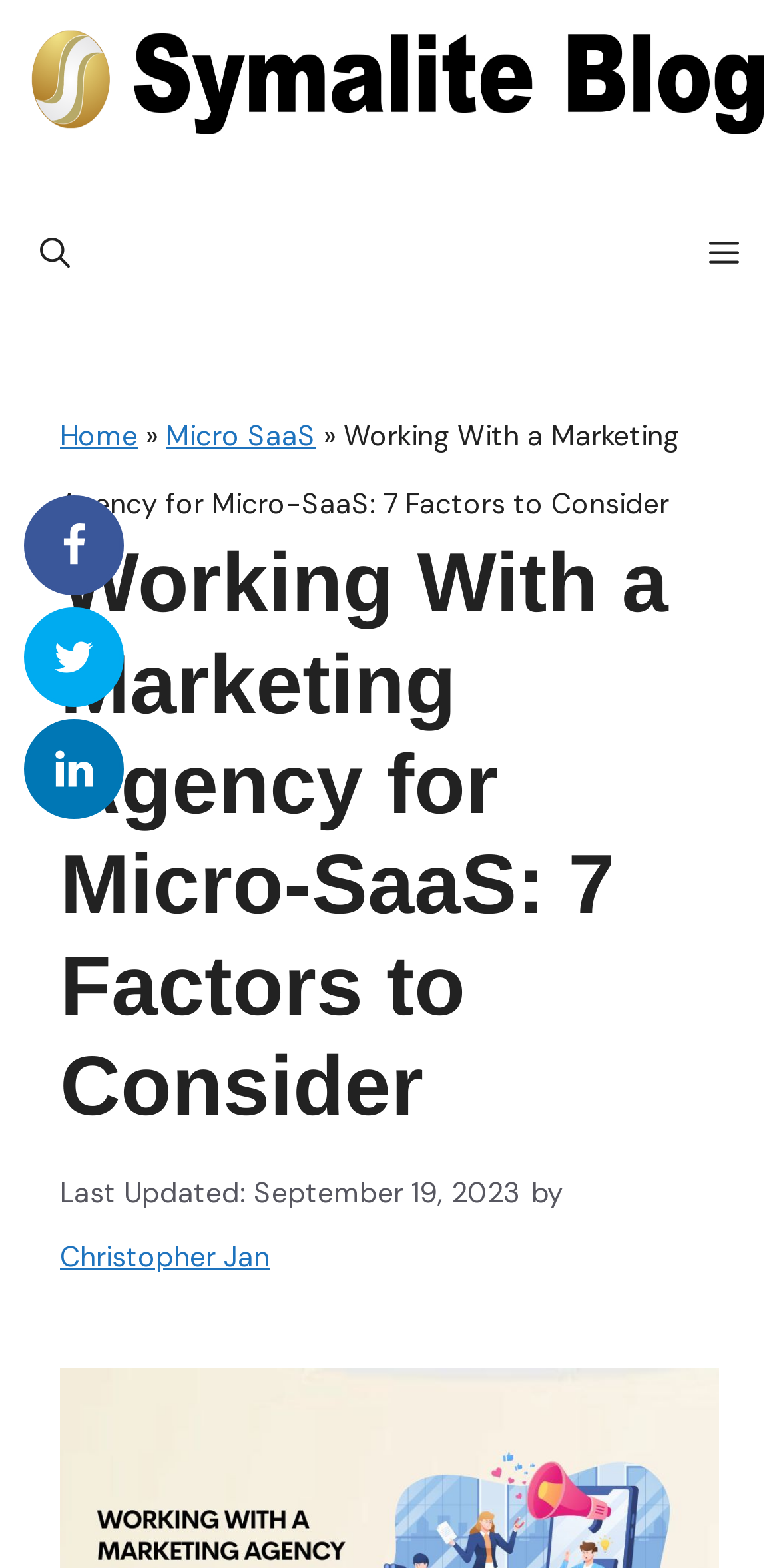Locate the bounding box coordinates of the area to click to fulfill this instruction: "Open the menu". The bounding box should be presented as four float numbers between 0 and 1, in the order [left, top, right, bottom].

[0.859, 0.108, 1.0, 0.217]